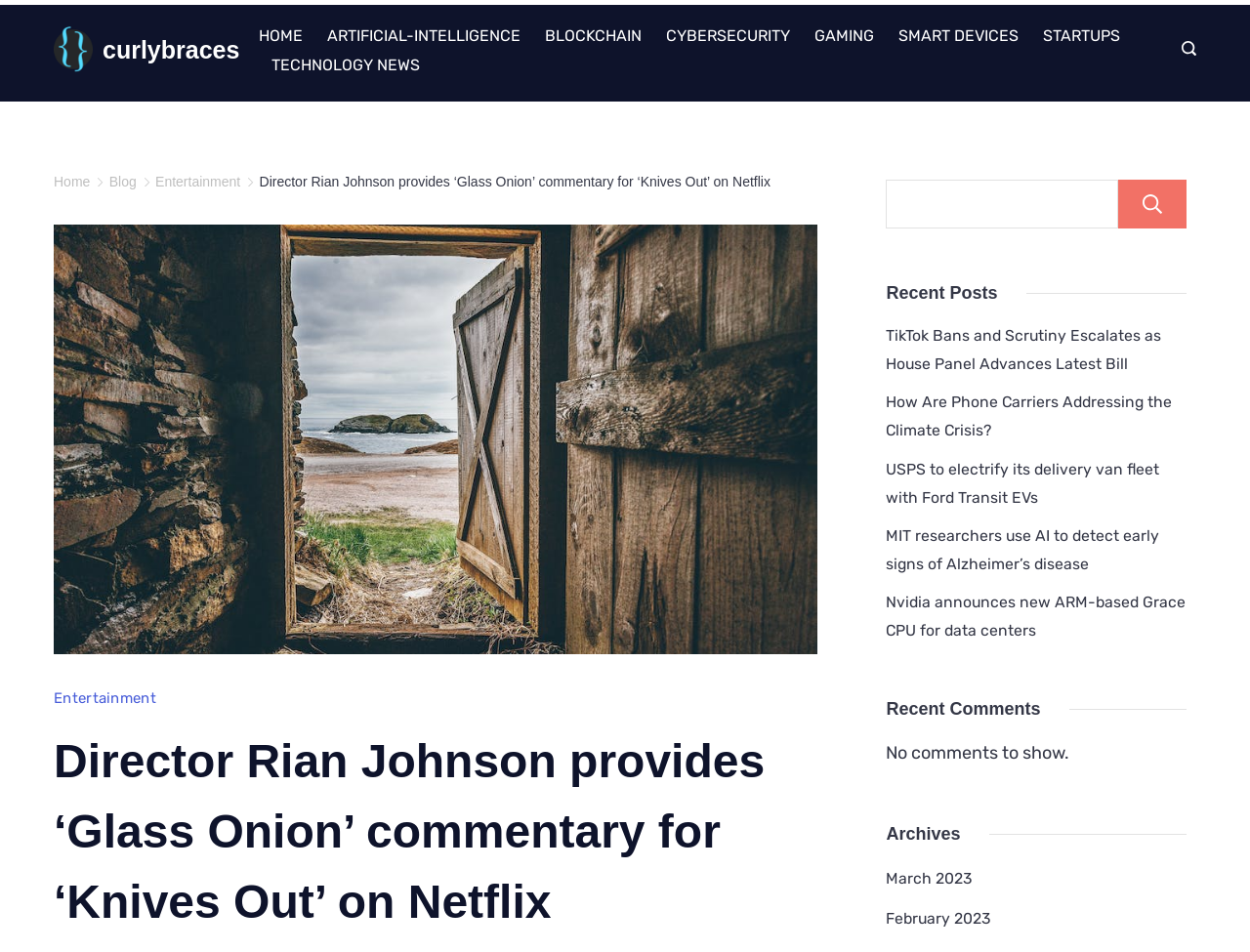Reply to the question with a brief word or phrase: What is the type of content available on this webpage?

Blog posts